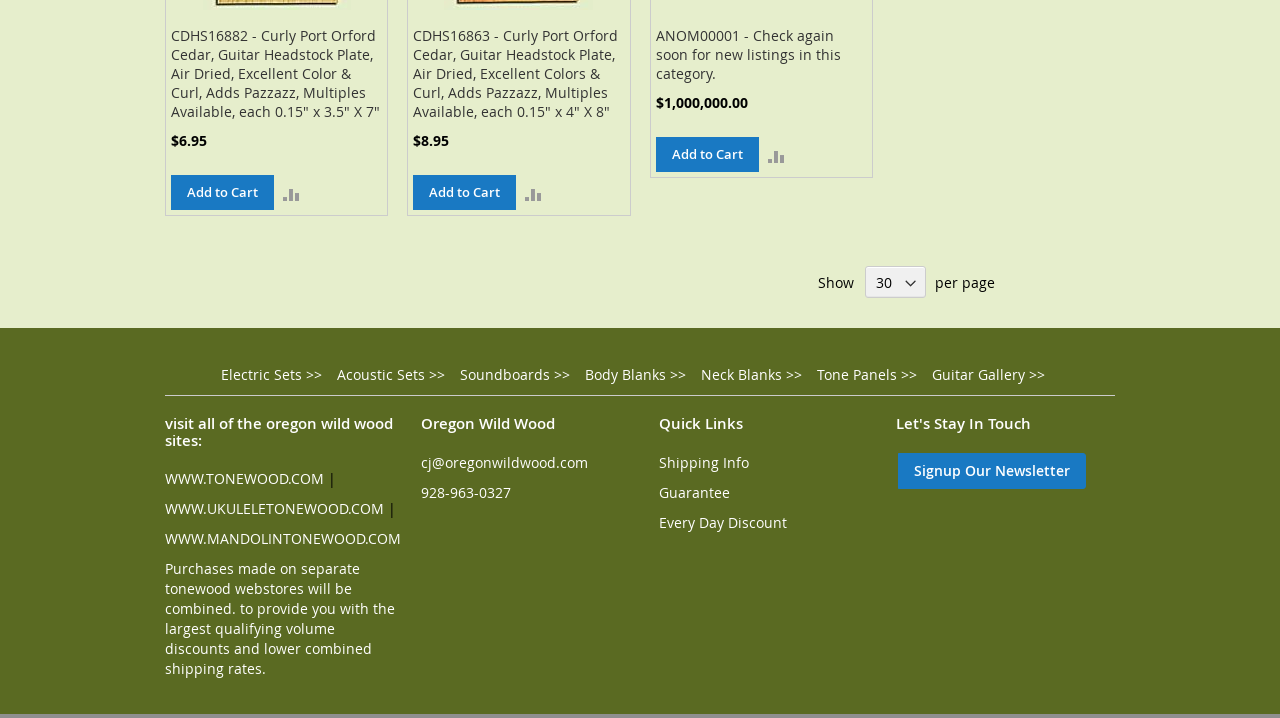Please predict the bounding box coordinates of the element's region where a click is necessary to complete the following instruction: "Contact Oregon Wild Wood". The coordinates should be represented by four float numbers between 0 and 1, i.e., [left, top, right, bottom].

[0.329, 0.631, 0.459, 0.657]